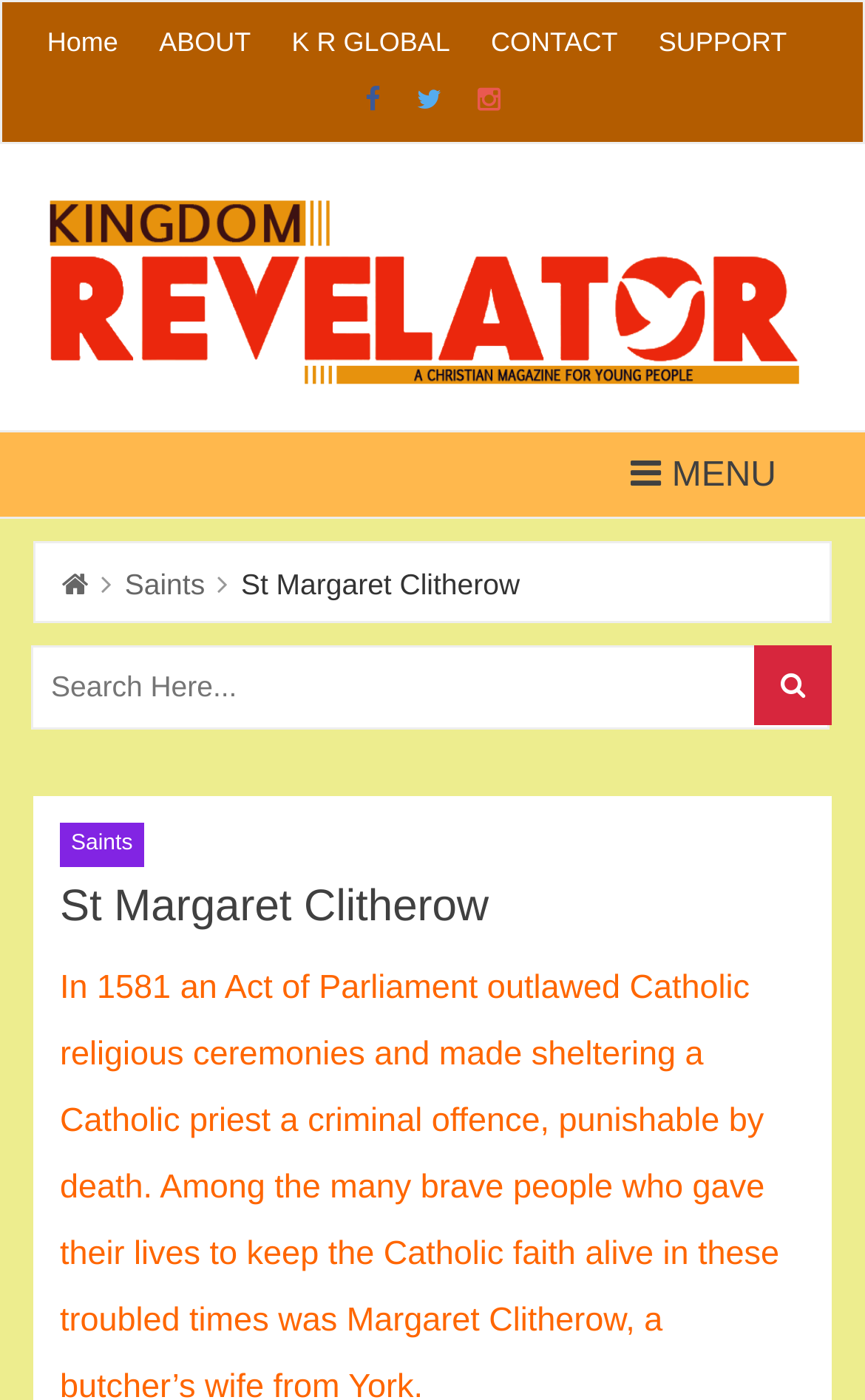Generate a comprehensive caption for the webpage you are viewing.

The webpage is about St Margaret Clitherow, a Christian magazine for young people. At the top, there are five navigation links: "Home", "ABOUT", "K R GLOBAL", "CONTACT", and "SUPPORT", aligned horizontally across the page. Below these links, there are three social media links, "Facebook", "Twitter", and "Instagram", positioned in a row.

On the left side of the page, there is a large image of "Kingdom Revelator" that takes up most of the vertical space. To the right of the image, there is a "MENU" label, and below it, a search bar with a placeholder text "Search Here...". The search bar is accompanied by a "Saints" link and a small icon.

Above the search bar, there is a heading that reads "St Margaret Clitherow", which is also the title of the webpage. The heading is centered and takes up most of the horizontal space.